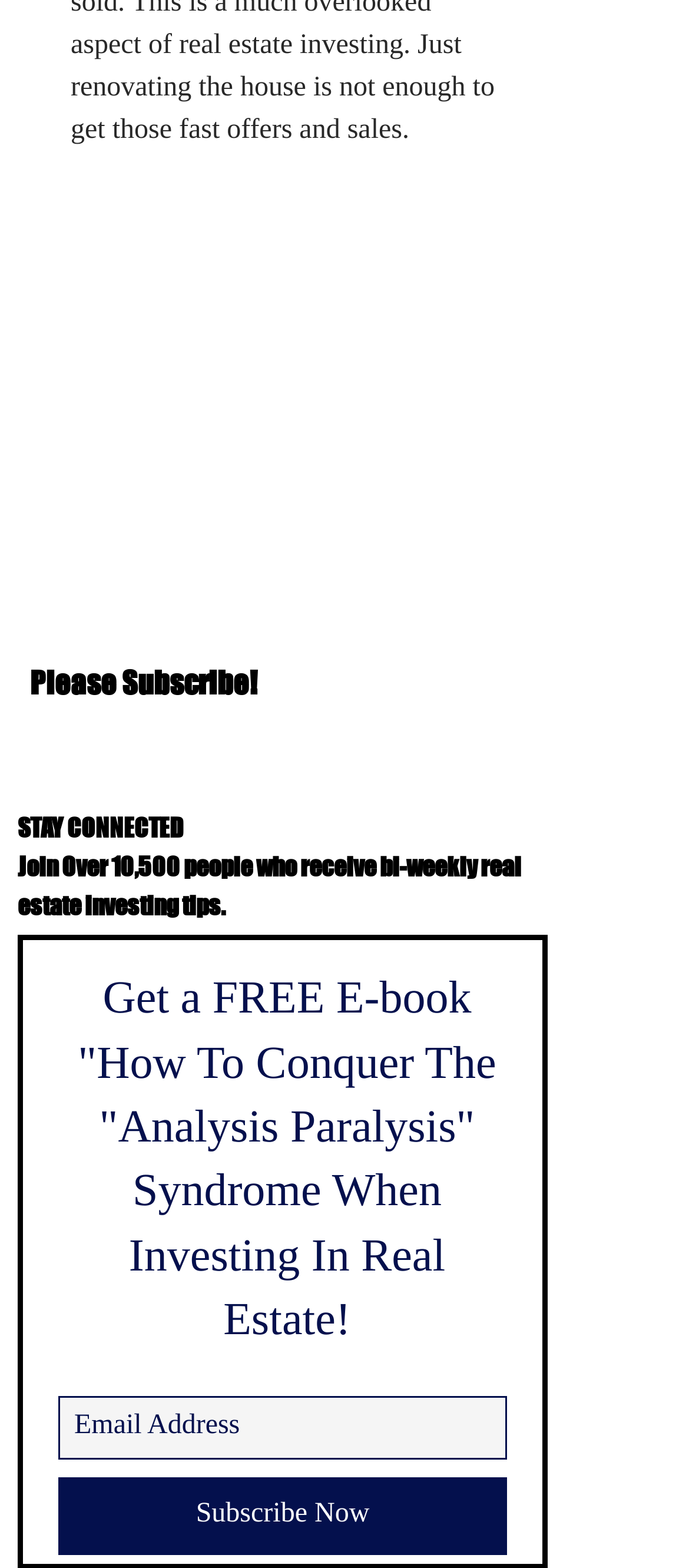Determine the bounding box coordinates of the region I should click to achieve the following instruction: "Get the free E-book". Ensure the bounding box coordinates are four float numbers between 0 and 1, i.e., [left, top, right, bottom].

[0.113, 0.62, 0.72, 0.858]